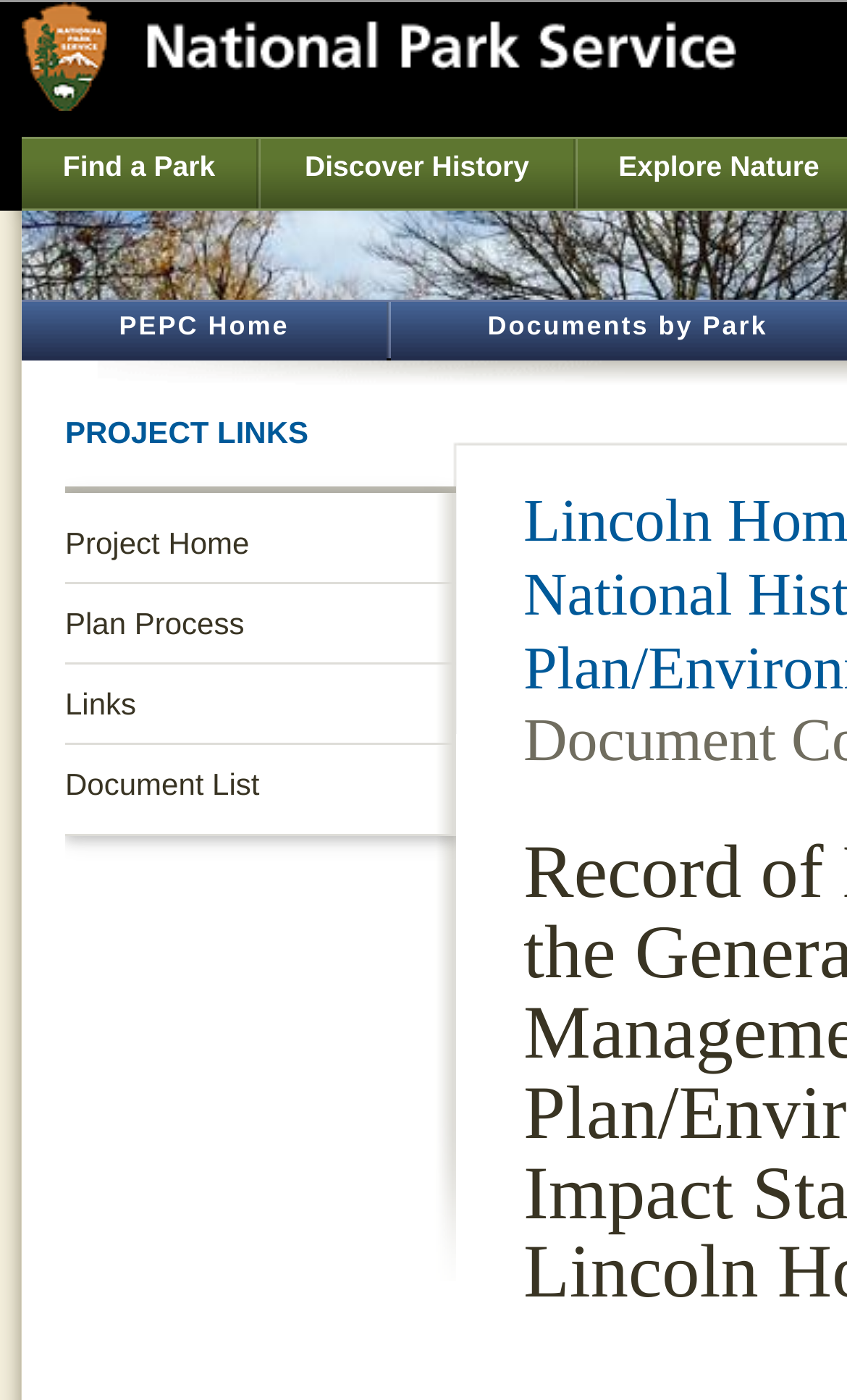Determine the webpage's heading and output its text content.

Record of Decision on the General Management Plan/Environmental Impact Statement for Lincoln Home NHS